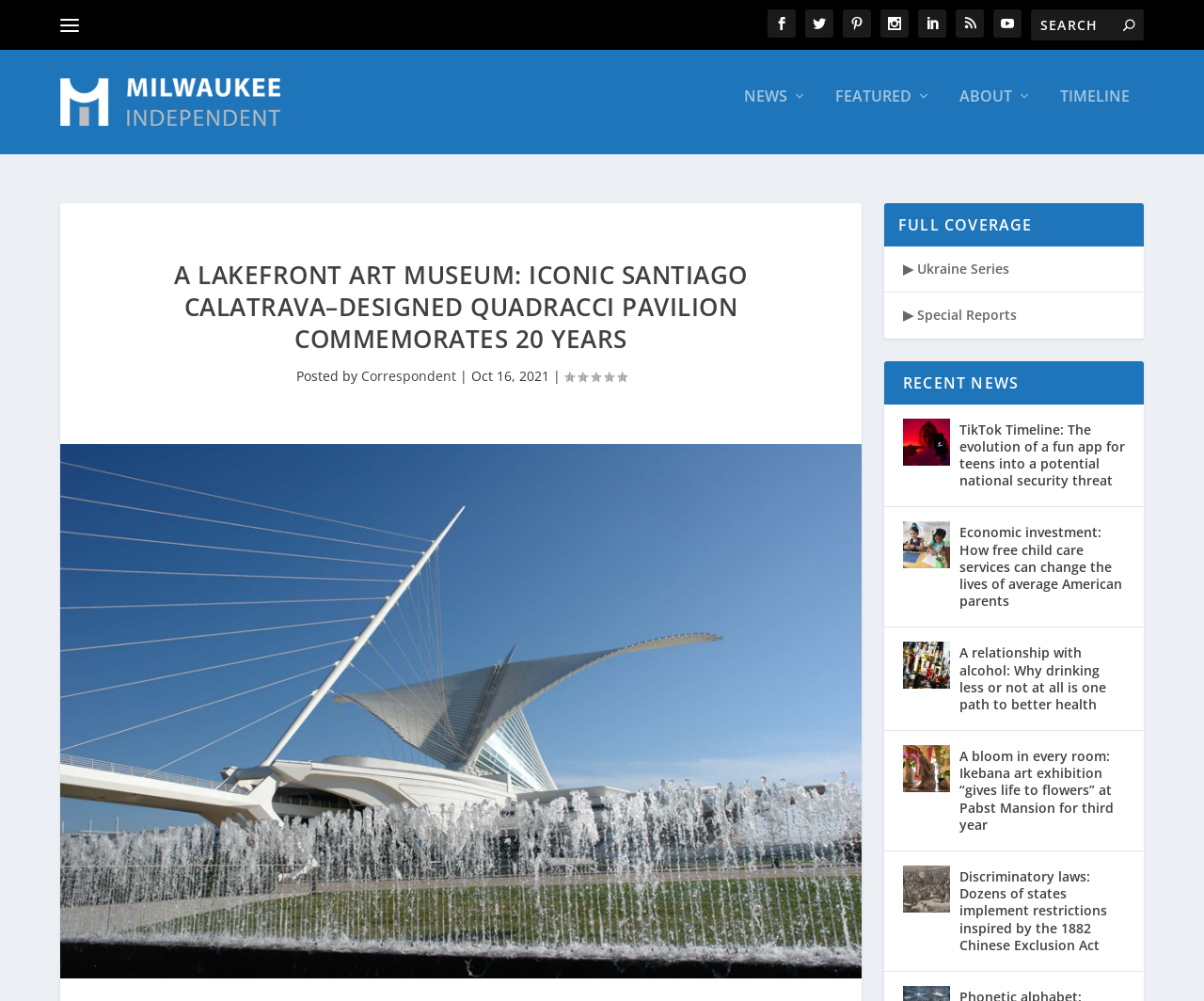Determine the bounding box coordinates for the area that should be clicked to carry out the following instruction: "Read about Isaac Tavnik".

None